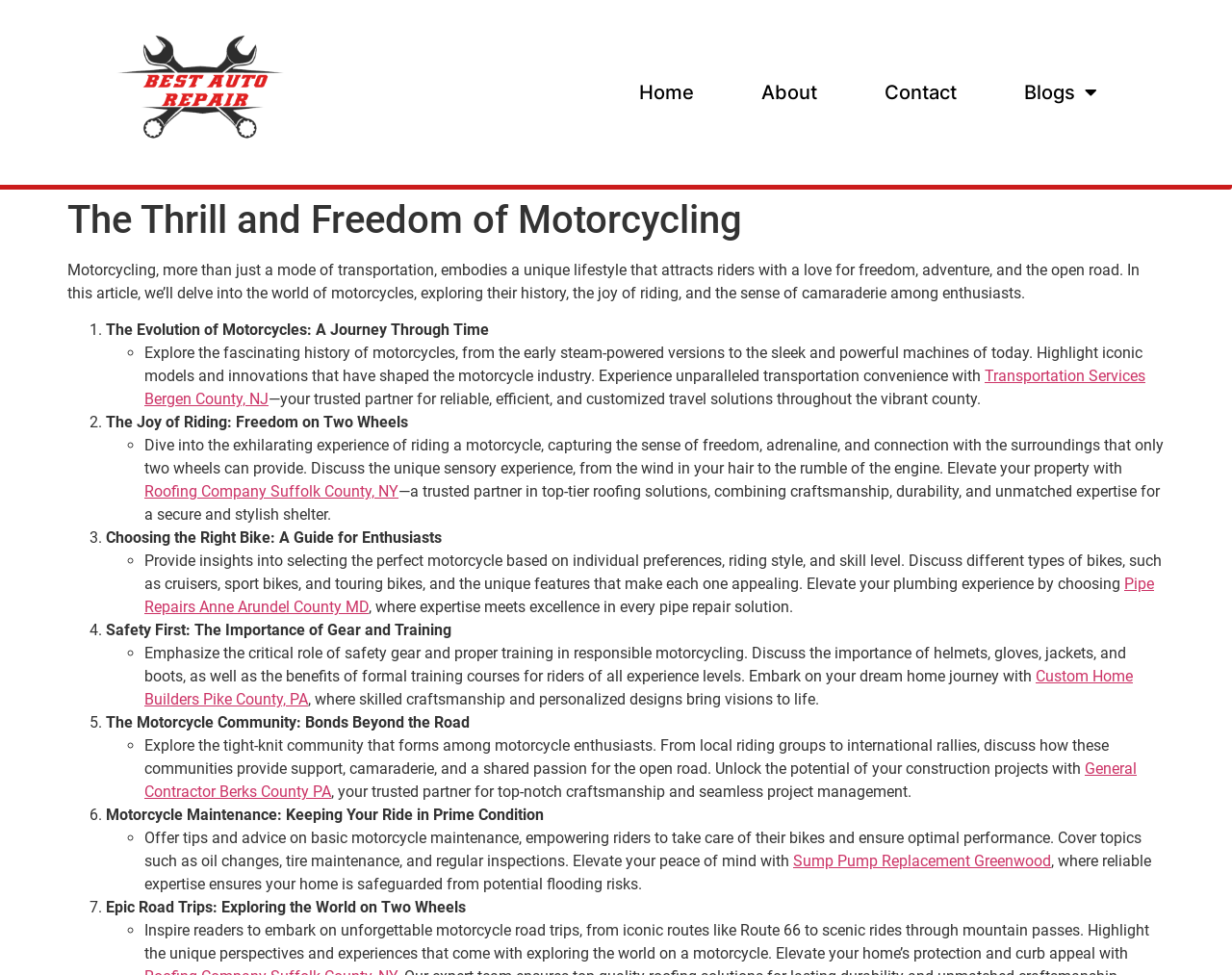Indicate the bounding box coordinates of the element that must be clicked to execute the instruction: "Go to top of the page". The coordinates should be given as four float numbers between 0 and 1, i.e., [left, top, right, bottom].

None